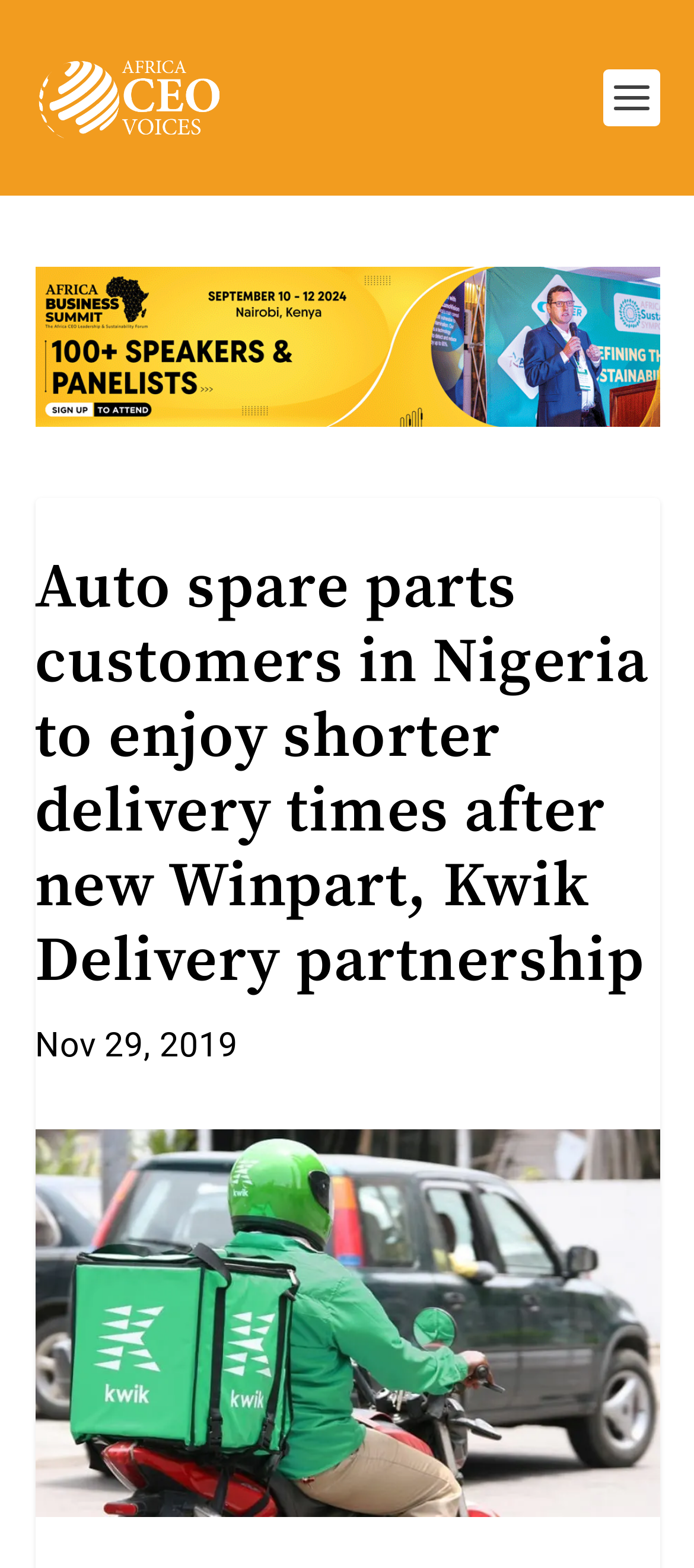Using the elements shown in the image, answer the question comprehensively: What is the name of the publication?

The name of the publication can be found at the top of the webpage, next to the logo, which is 'Africa CEO Voices'.